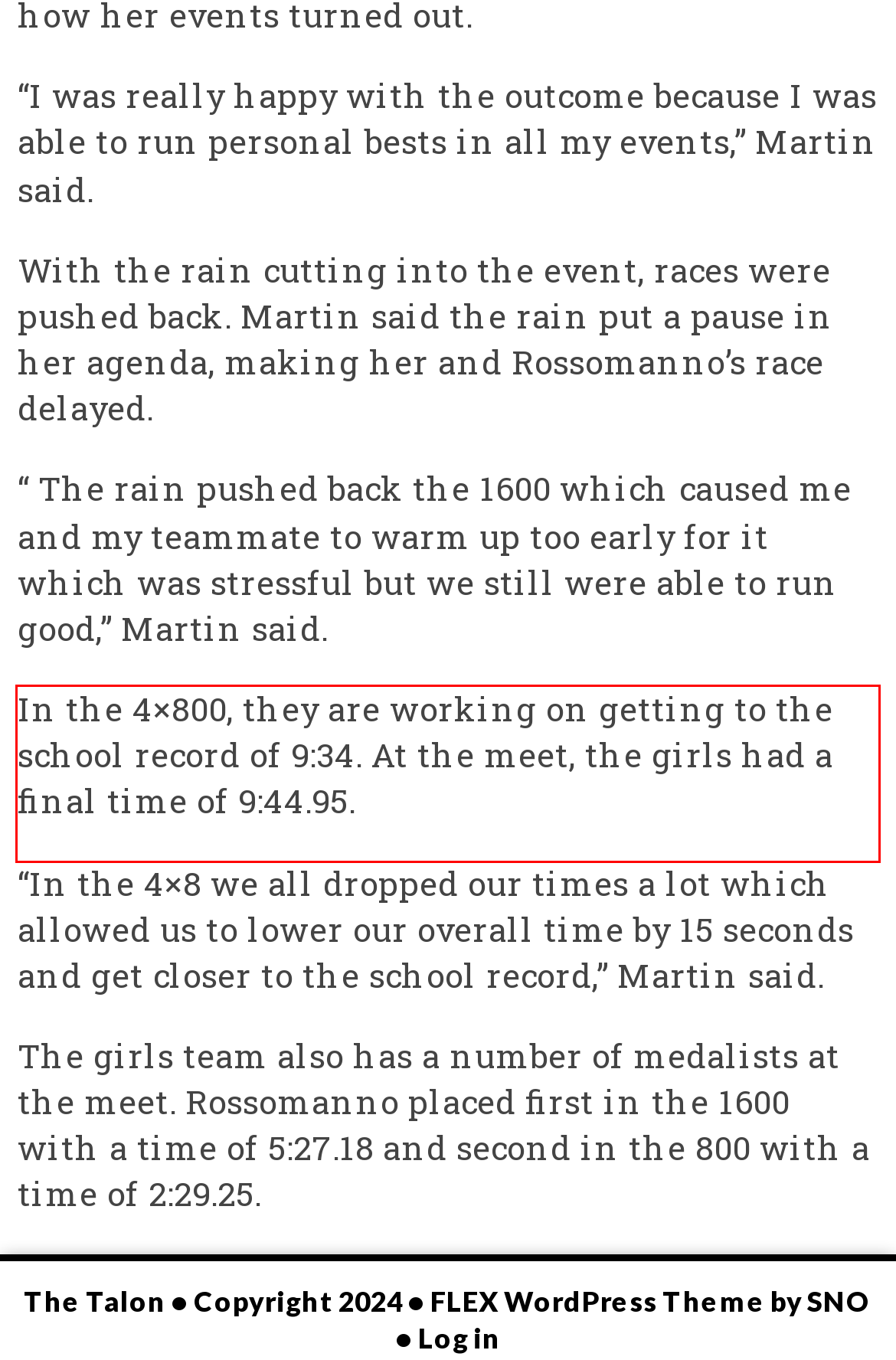Observe the screenshot of the webpage that includes a red rectangle bounding box. Conduct OCR on the content inside this red bounding box and generate the text.

In the 4×800, they are working on getting to the school record of 9:34. At the meet, the girls had a final time of 9:44.95.